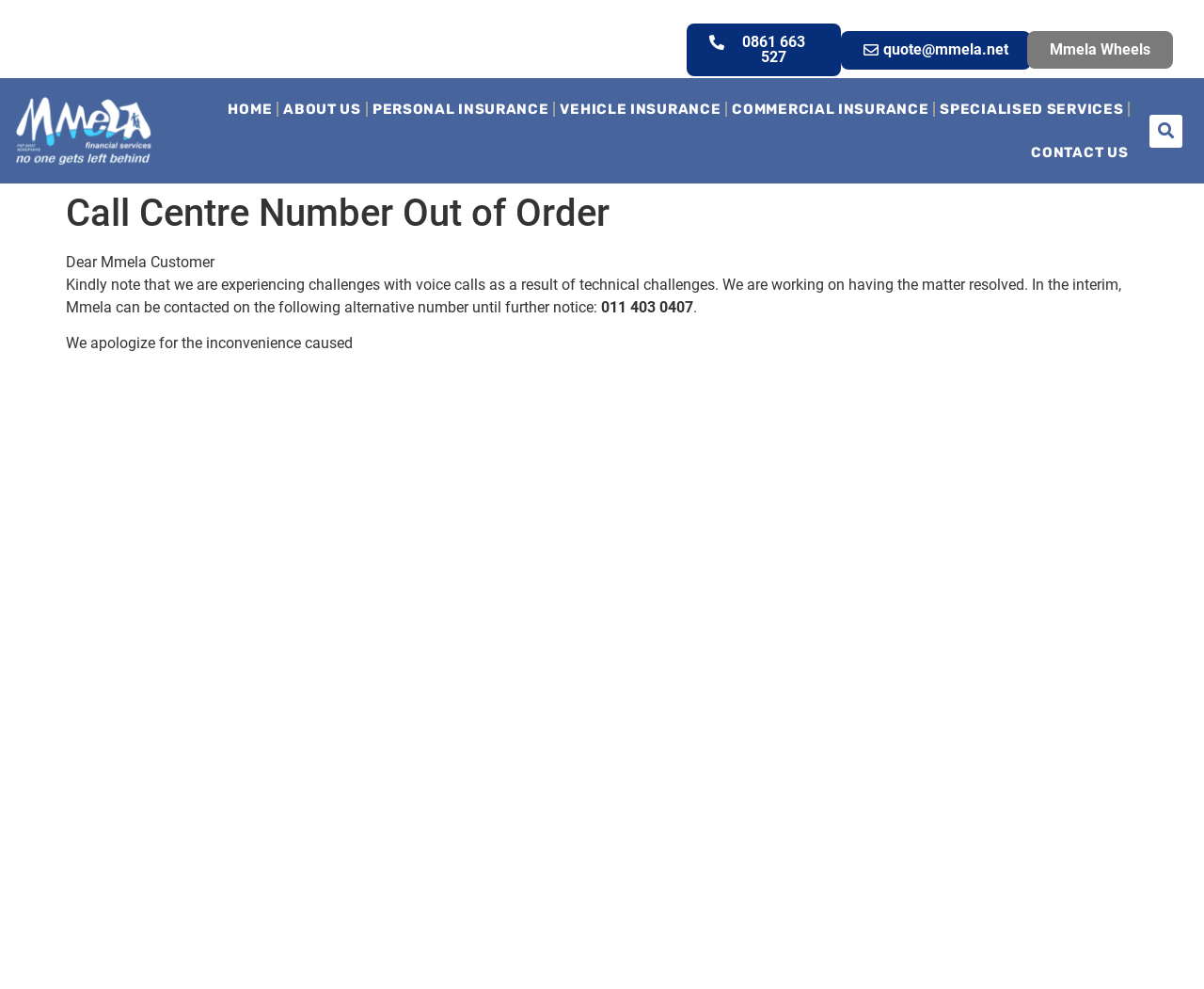Given the description "Home", provide the bounding box coordinates of the corresponding UI element.

[0.188, 0.088, 0.228, 0.132]